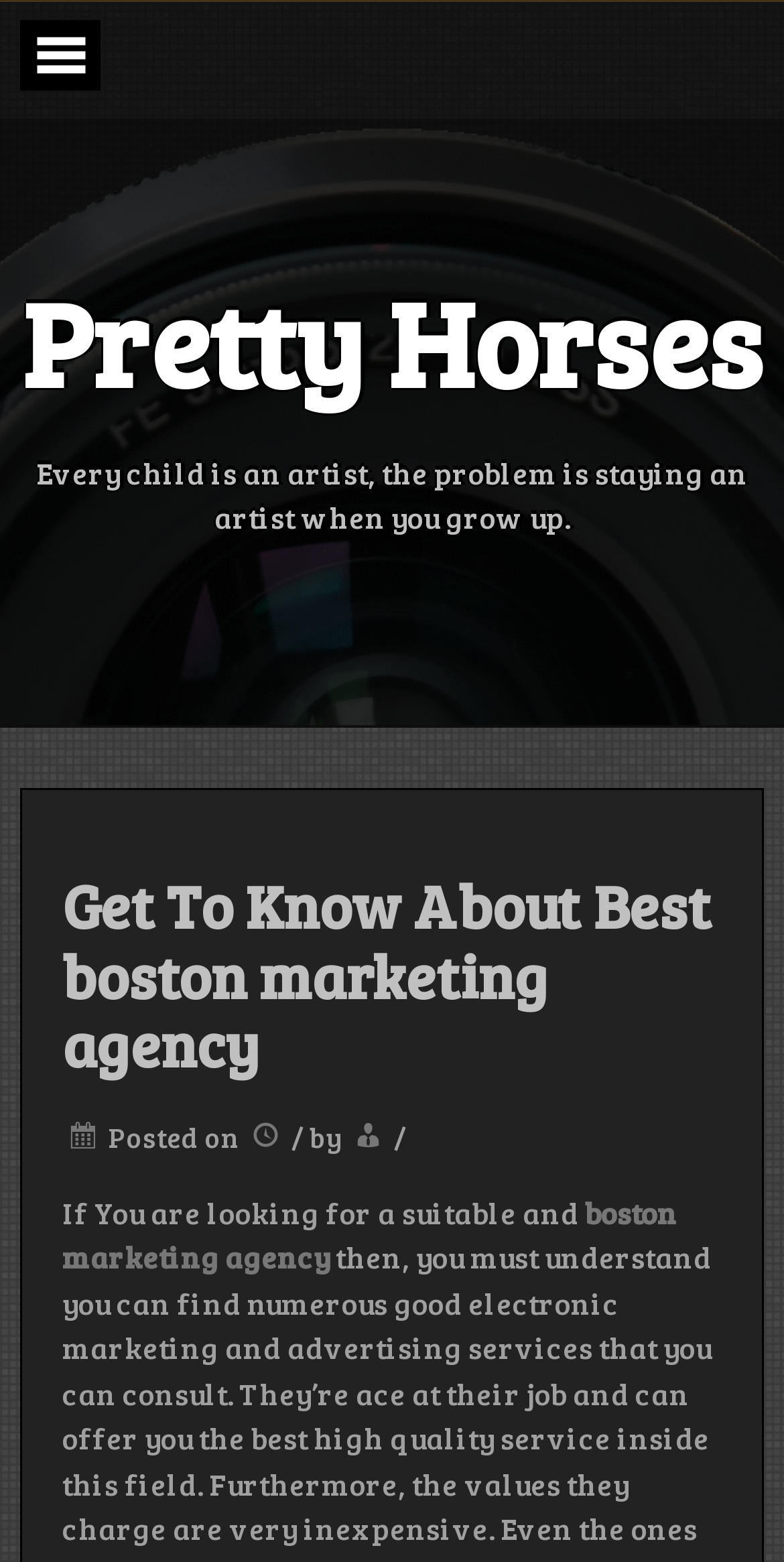Given the webpage screenshot and the description, determine the bounding box coordinates (top-left x, top-left y, bottom-right x, bottom-right y) that define the location of the UI element matching this description: parent_node: Posted on /

[0.313, 0.715, 0.372, 0.74]